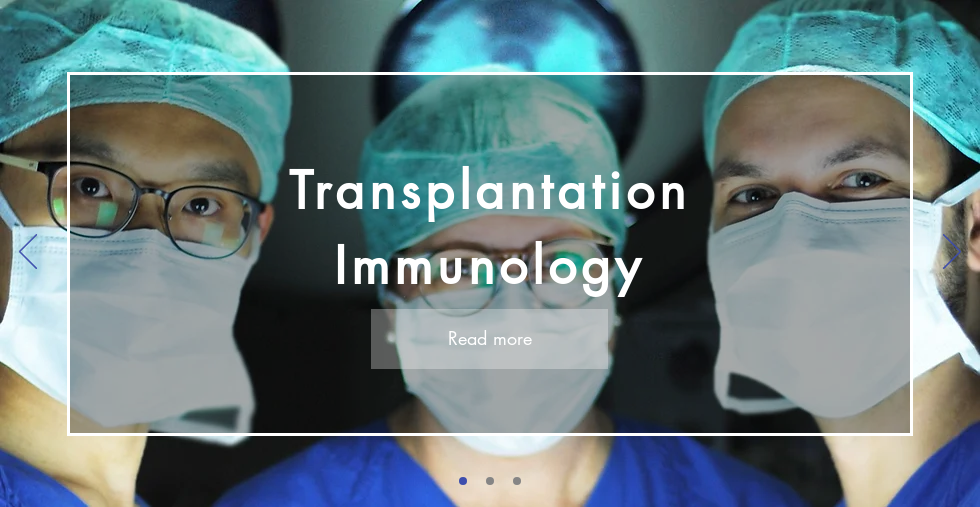Elaborate on the details you observe in the image.

The image showcases three medical professionals in surgical attire, including masks and caps, posing confidently. They are likely collaborating in the fields of transplantation and immunology, as indicated by the prominent text overlay displaying "Transplantation Immunology." The background suggests a clinical environment, possibly within an operating room, with blue surgical scrubs adding to the sterile ambiance. A "Read more" button positioned centrally invites viewers to engage further with the content, making it clear this is part of a slideshow presentation related to medical research or advancements. The overall composition emphasizes teamwork and professionalism in the field of healthcare.